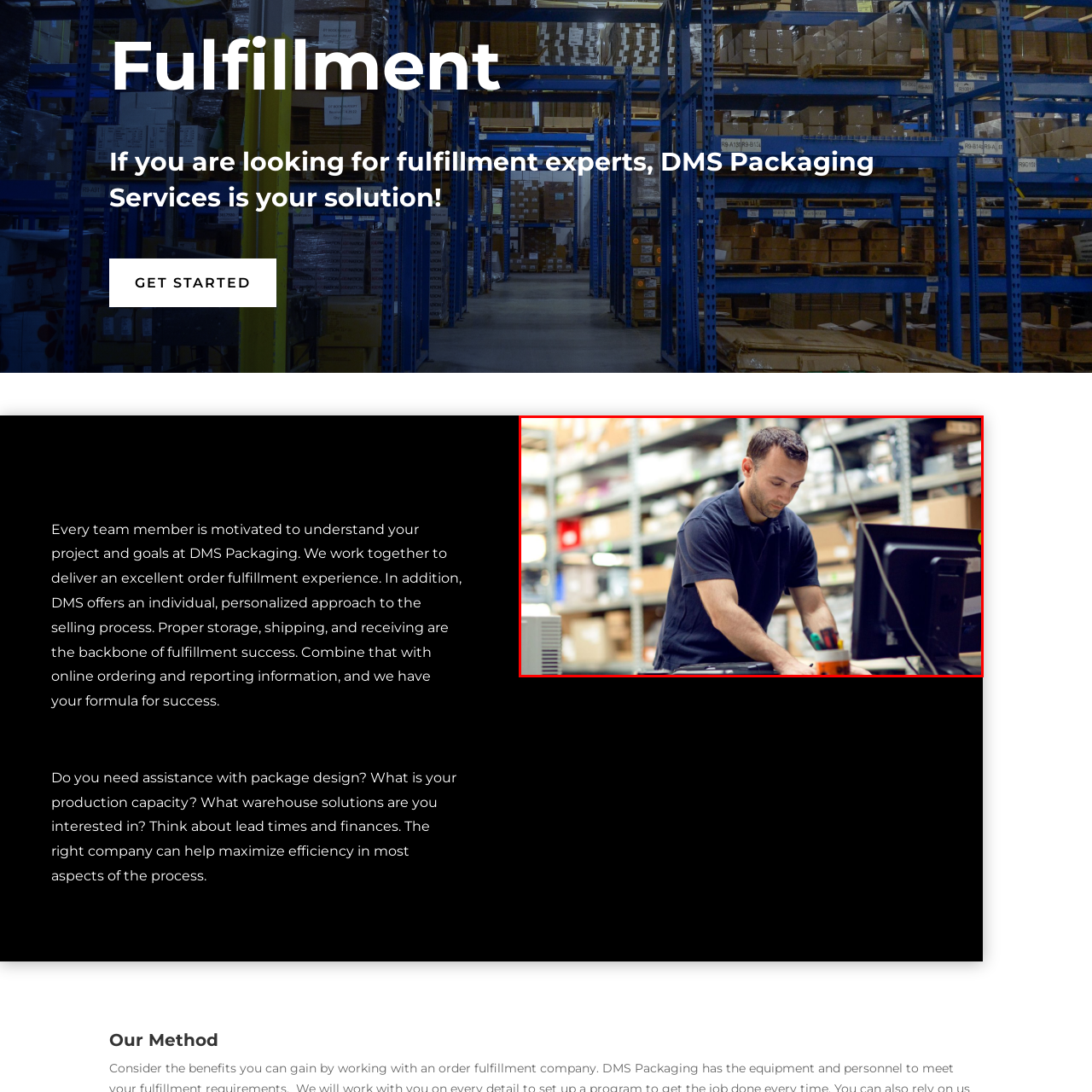What is surrounding the employee?
Observe the part of the image inside the red bounding box and answer the question concisely with one word or a short phrase.

Shelves and supplies